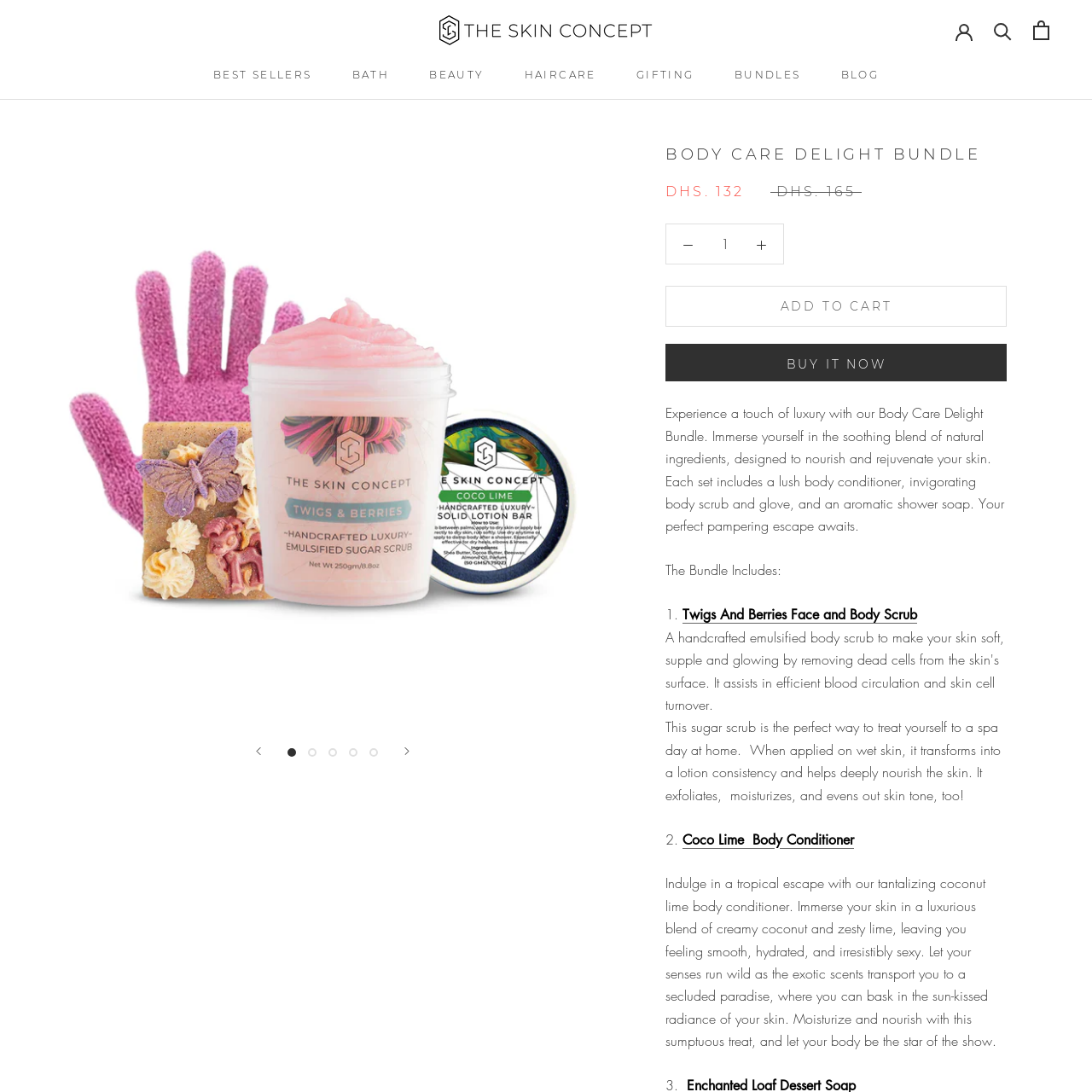Provide a thorough caption for the image that is surrounded by the red boundary.

The image showcases the "Body Care Delight Bundle" offered by The Skin Concept, highlighting a collection designed to pamper and rejuvenate the skin. This luxurious bundle includes products such as a lush body conditioner and an invigorating body scrub, all crafted with natural ingredients to nourish the skin. The caption emphasizes the soothing properties and indulgent experience that await users, promising a perfect escape for self-care enthusiasts. The visual representation aims to entice potential customers with its elegant and appealing design, encouraging them to indulge in this delightful body care experience.